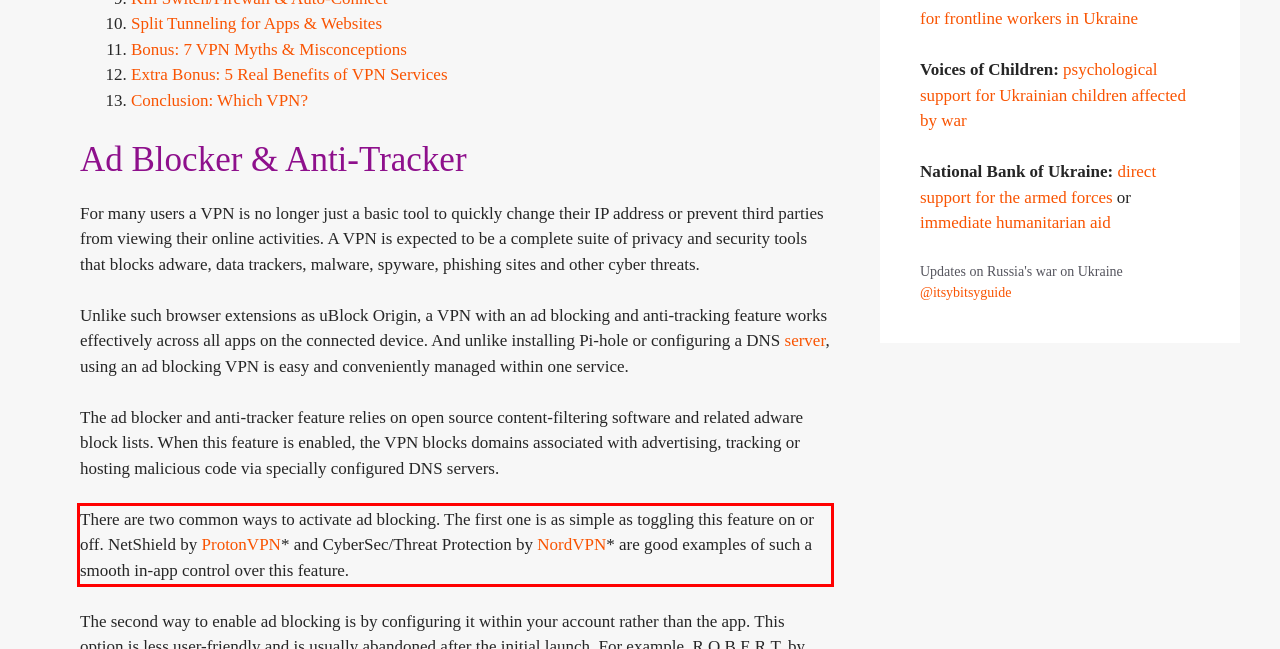Analyze the webpage screenshot and use OCR to recognize the text content in the red bounding box.

There are two common ways to activate ad blocking. The first one is as simple as toggling this feature on or off. NetShield by ProtonVPN* and CyberSec/Threat Protection by NordVPN* are good examples of such a smooth in-app control over this feature.